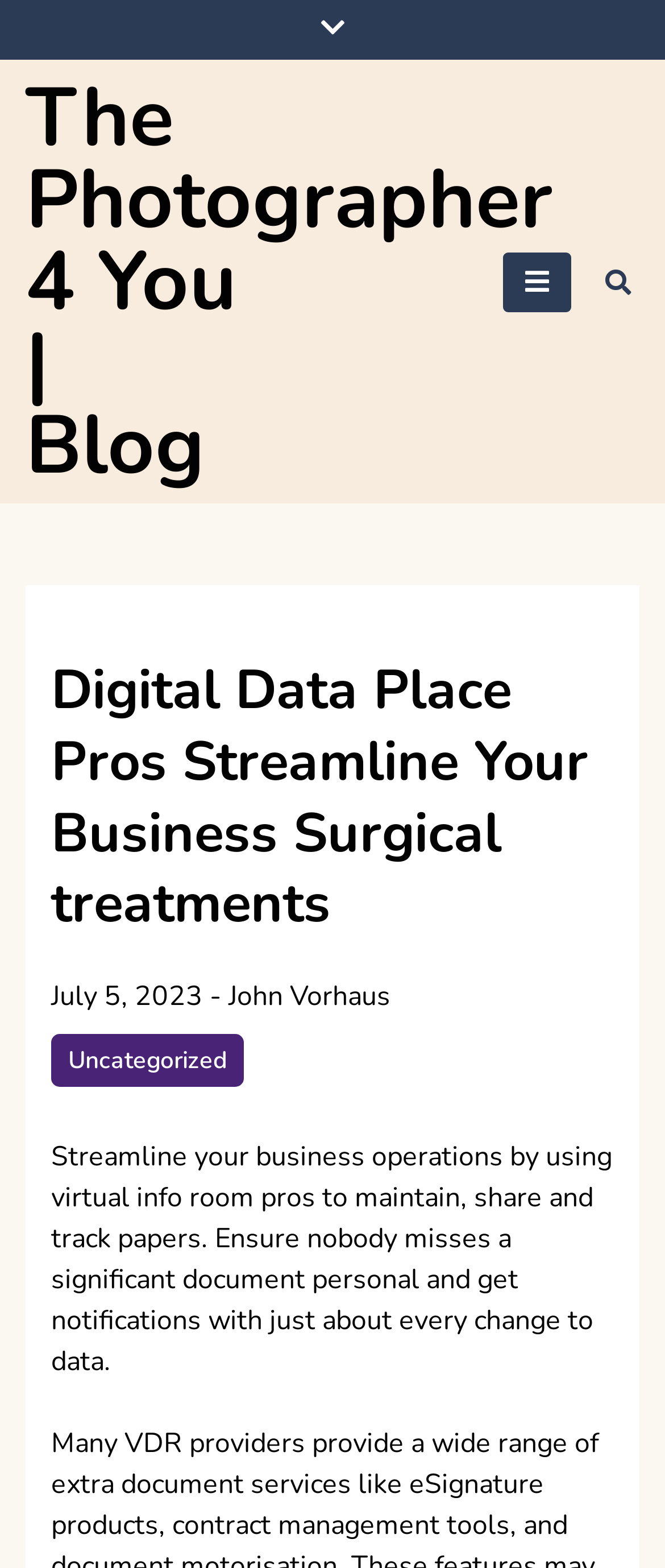Who is the author of the blog post?
Examine the image closely and answer the question with as much detail as possible.

I found the author of the blog post by looking at the header section of the webpage, where I saw a link with the text 'John Vorhaus' which is likely to be the author of the blog post.